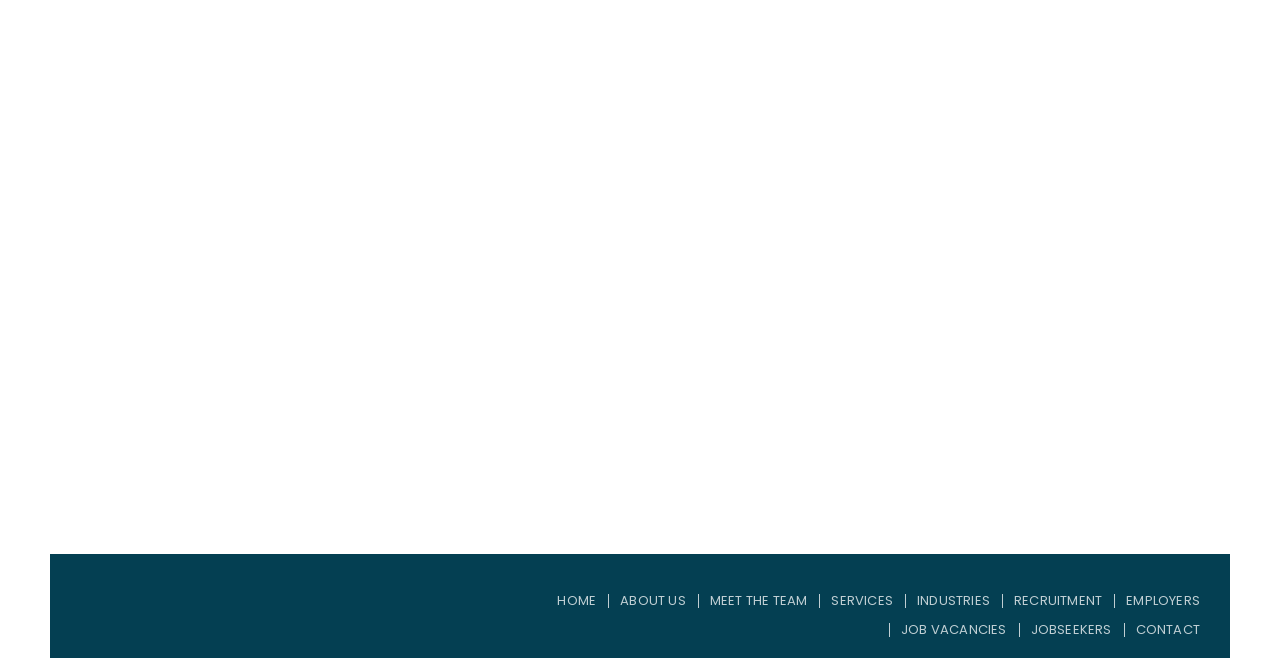Please find the bounding box for the UI element described by: "Job Vacancies".

[0.704, 0.935, 0.786, 0.979]